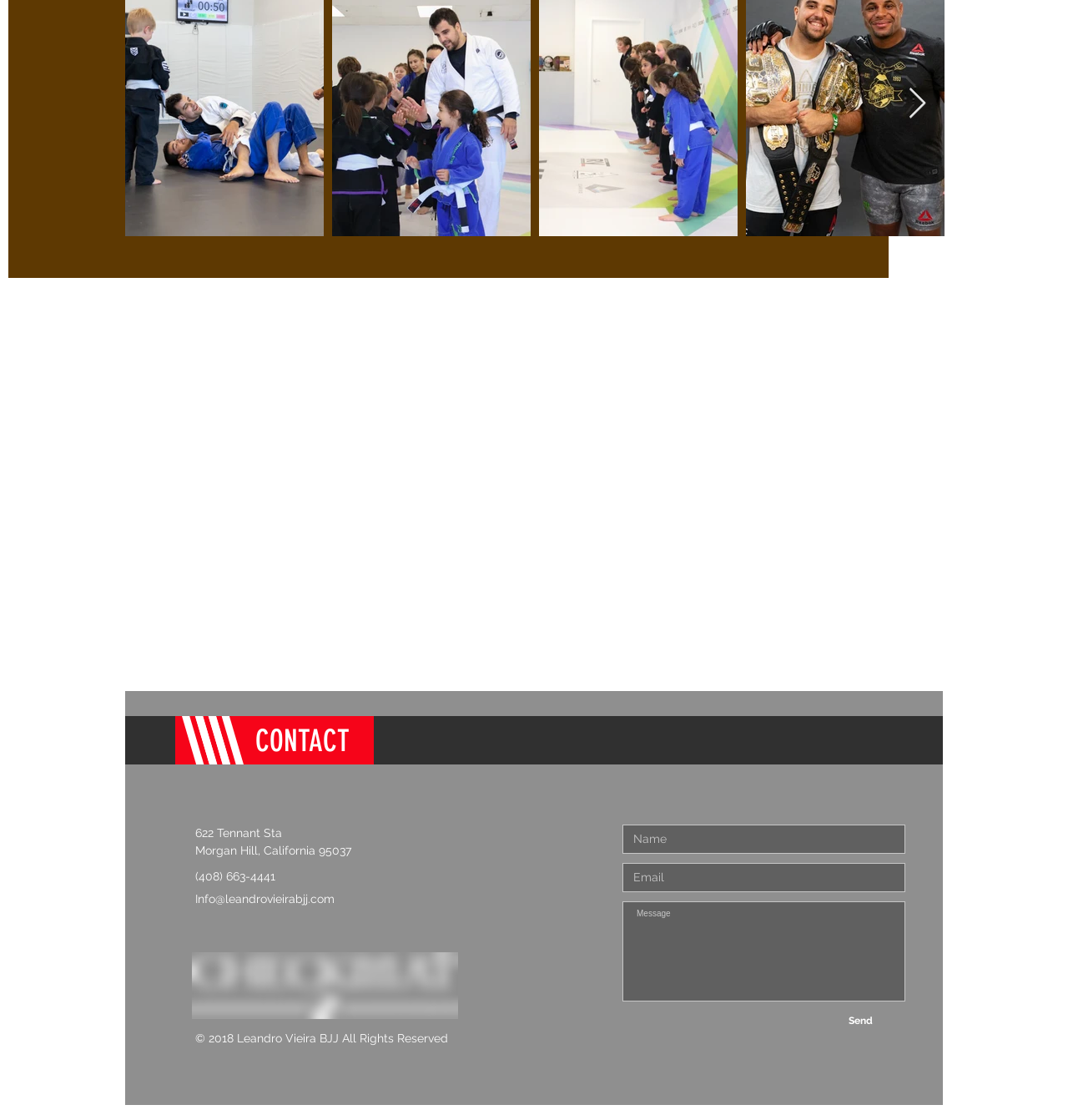What is the phone number of Leandro Vieira BJJ? Refer to the image and provide a one-word or short phrase answer.

(408) 663-4441